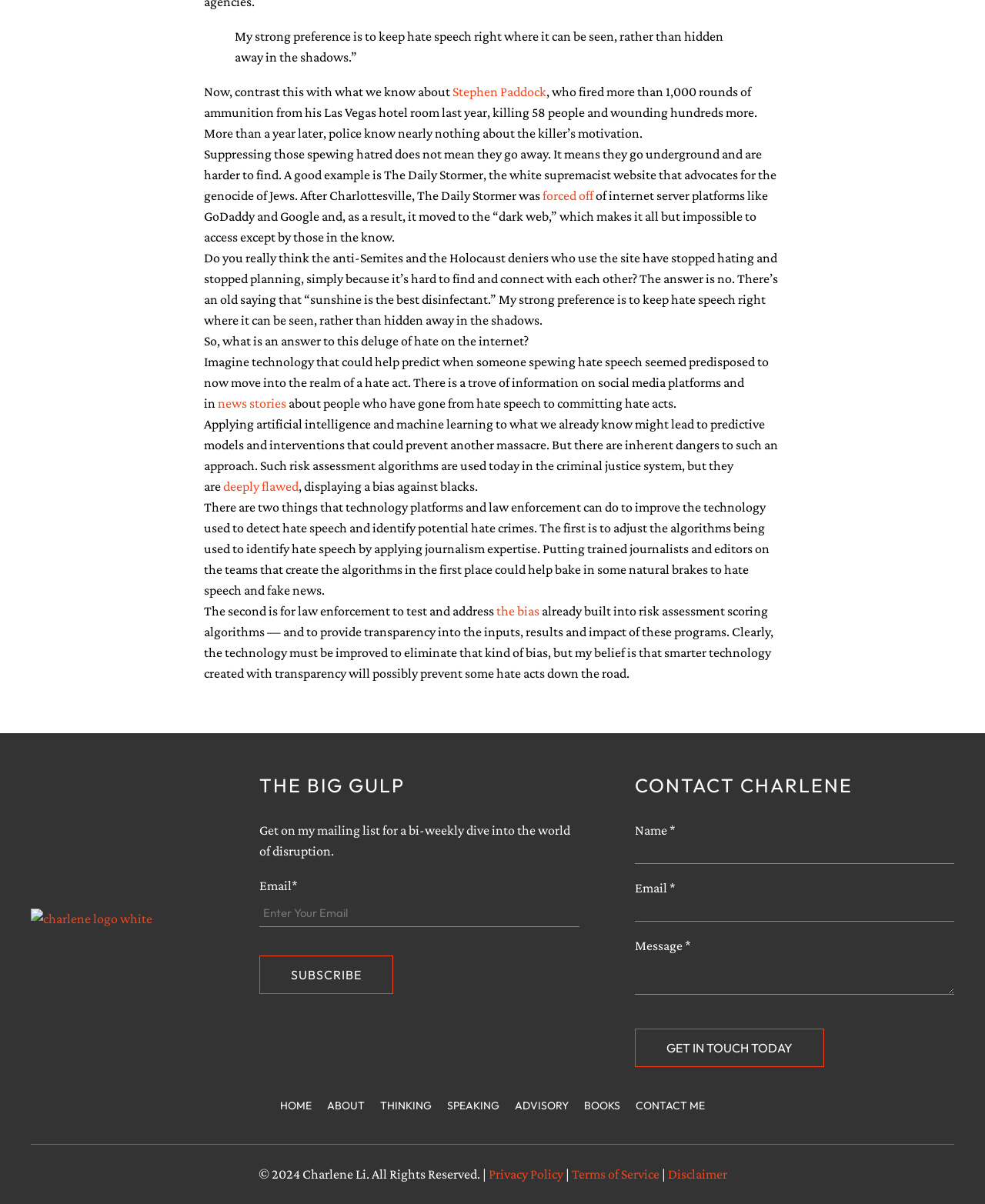Pinpoint the bounding box coordinates of the element that must be clicked to accomplish the following instruction: "Subscribe to the mailing list". The coordinates should be in the format of four float numbers between 0 and 1, i.e., [left, top, right, bottom].

[0.263, 0.793, 0.399, 0.825]